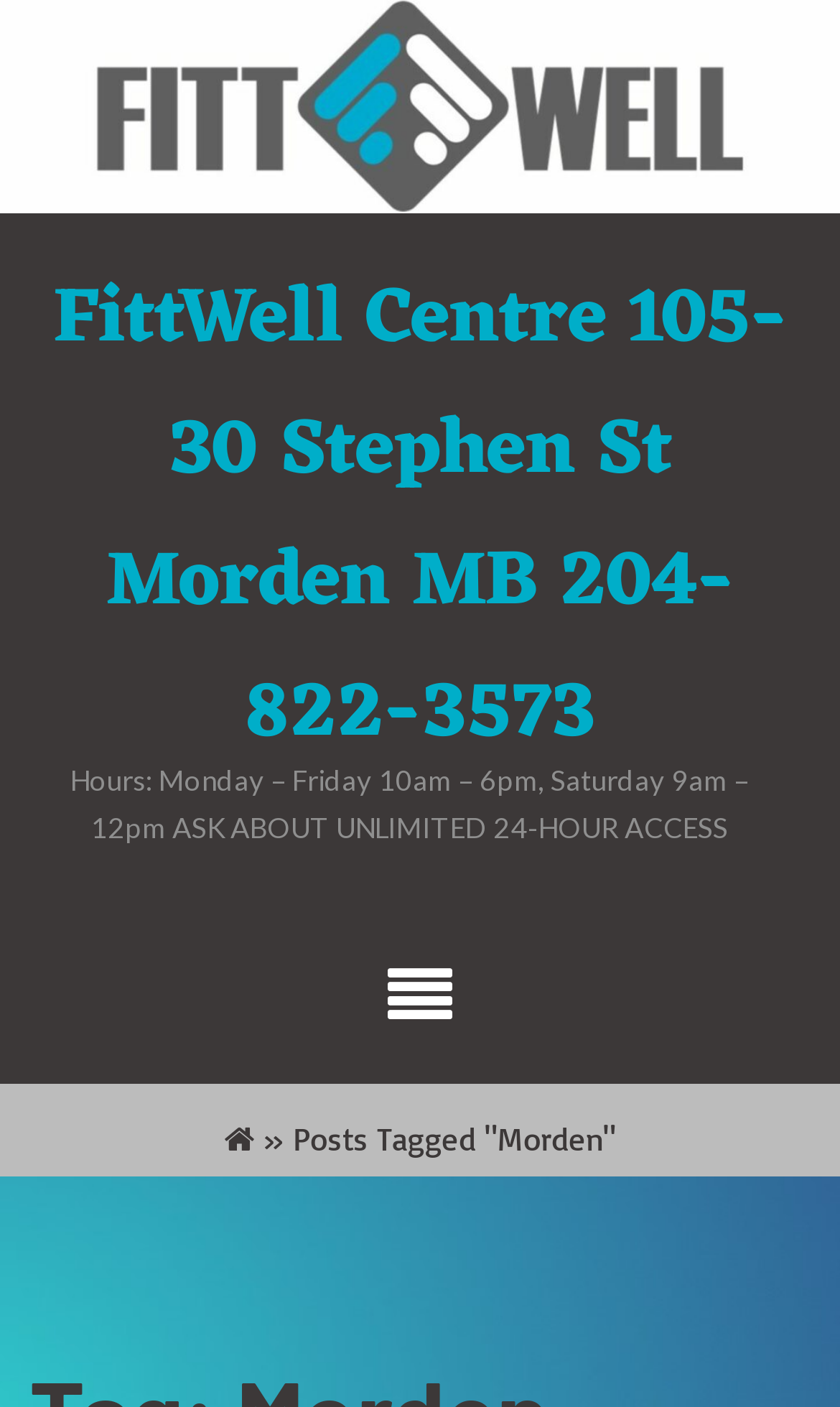Please answer the following question as detailed as possible based on the image: 
What is the phone number of FittWell Centre?

I found the phone number by looking at the heading element that says 'FittWell Centre 105-30 Stephen St Morden MB 204-822-3573'.